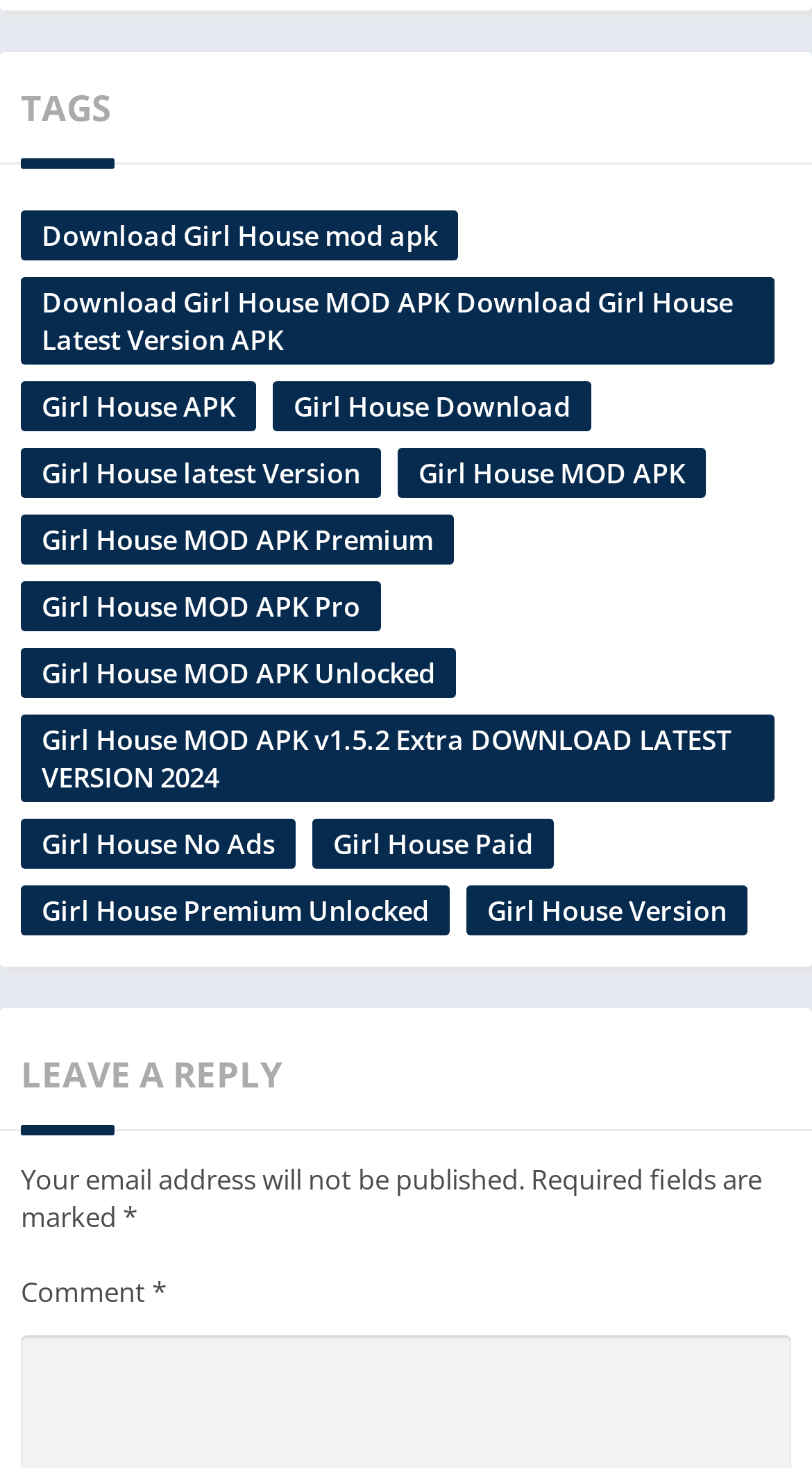Identify the bounding box coordinates for the element that needs to be clicked to fulfill this instruction: "go to the home page". Provide the coordinates in the format of four float numbers between 0 and 1: [left, top, right, bottom].

None